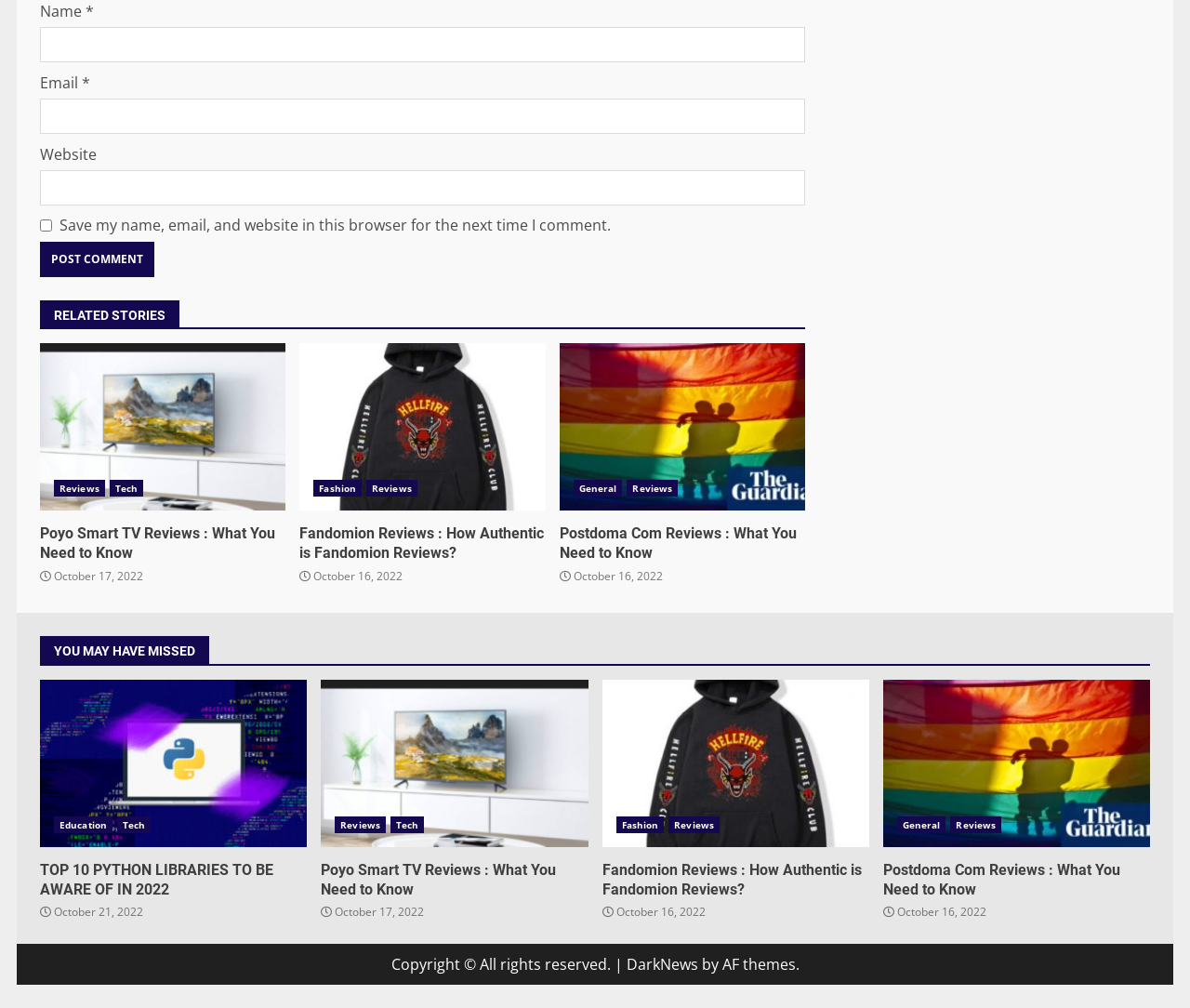What is the date of the 'Fandomion Reviews : How Authentic is Fandomion Reviews?' article?
Kindly answer the question with as much detail as you can.

The date of the 'Fandomion Reviews : How Authentic is Fandomion Reviews?' article is October 16, 2022, as indicated by the 'October 16, 2022' text below the article's heading.